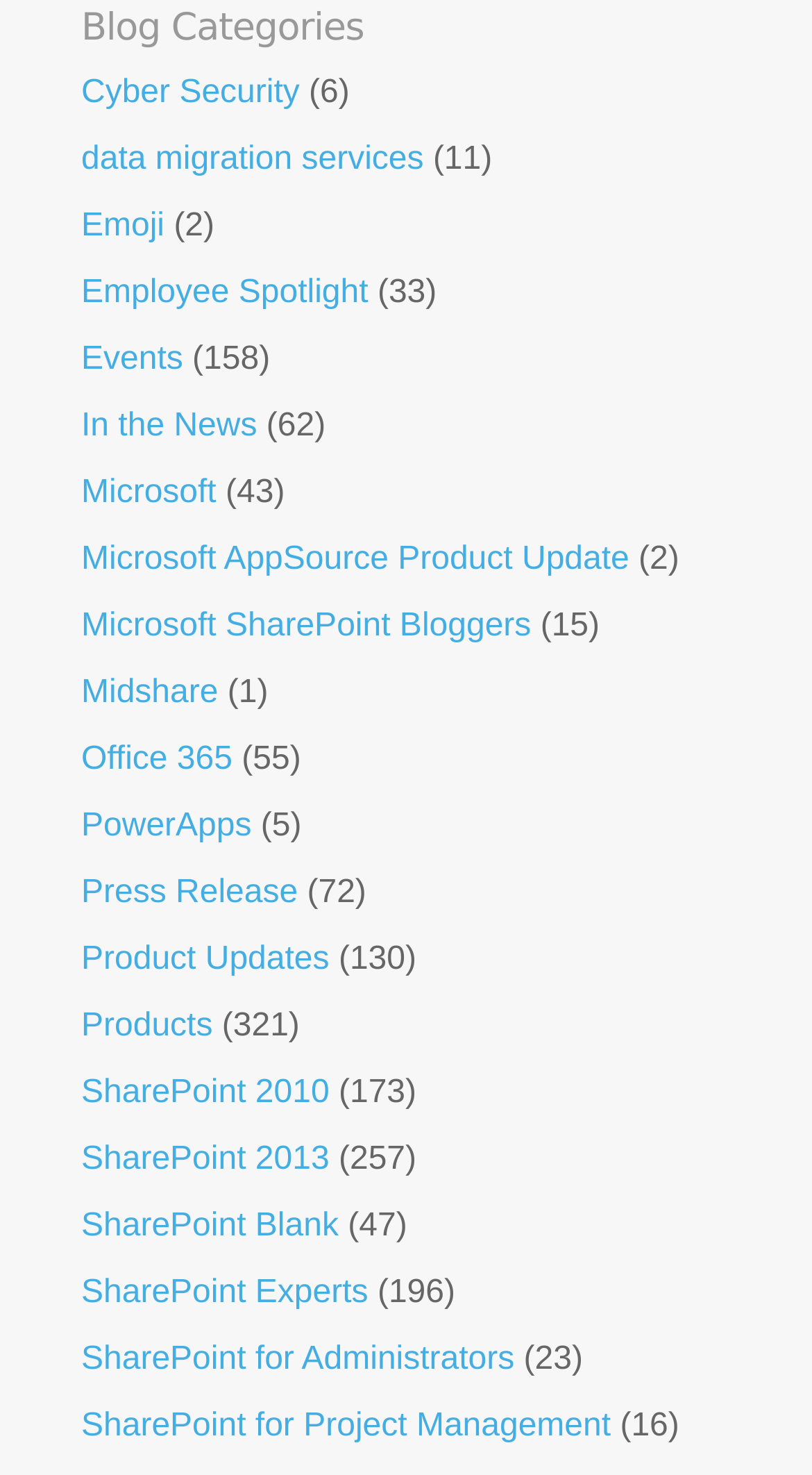Locate the UI element described by Office 365 and provide its bounding box coordinates. Use the format (top-left x, top-left y, bottom-right x, bottom-right y) with all values as floating point numbers between 0 and 1.

[0.1, 0.503, 0.286, 0.527]